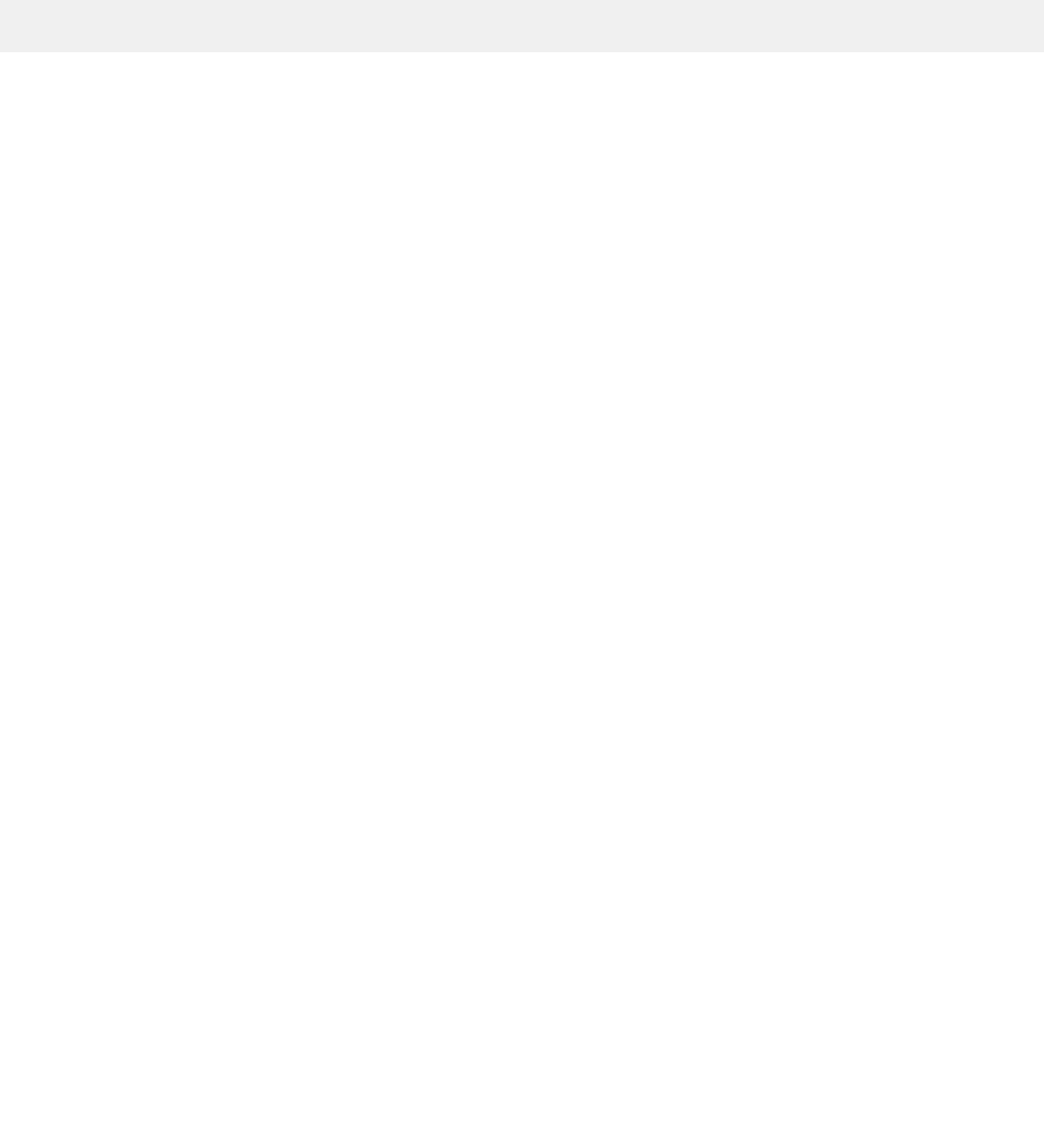Extract the bounding box coordinates for the HTML element that matches this description: "25 Classic Movie Speeches". The coordinates should be four float numbers between 0 and 1, i.e., [left, top, right, bottom].

[0.741, 0.579, 0.881, 0.593]